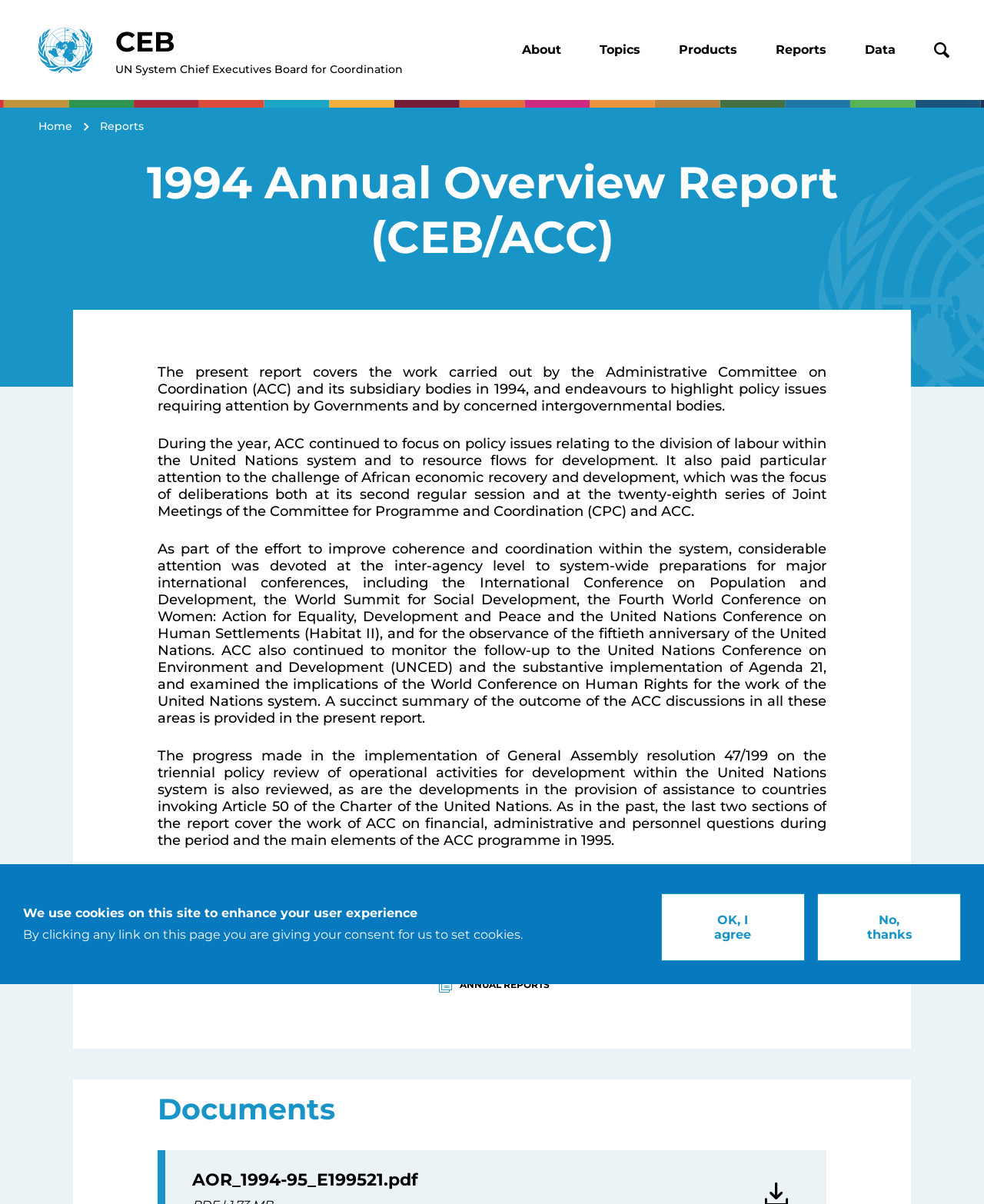What is the logo of the UN System Chief Executives Board for Coordination? Observe the screenshot and provide a one-word or short phrase answer.

CEB UN